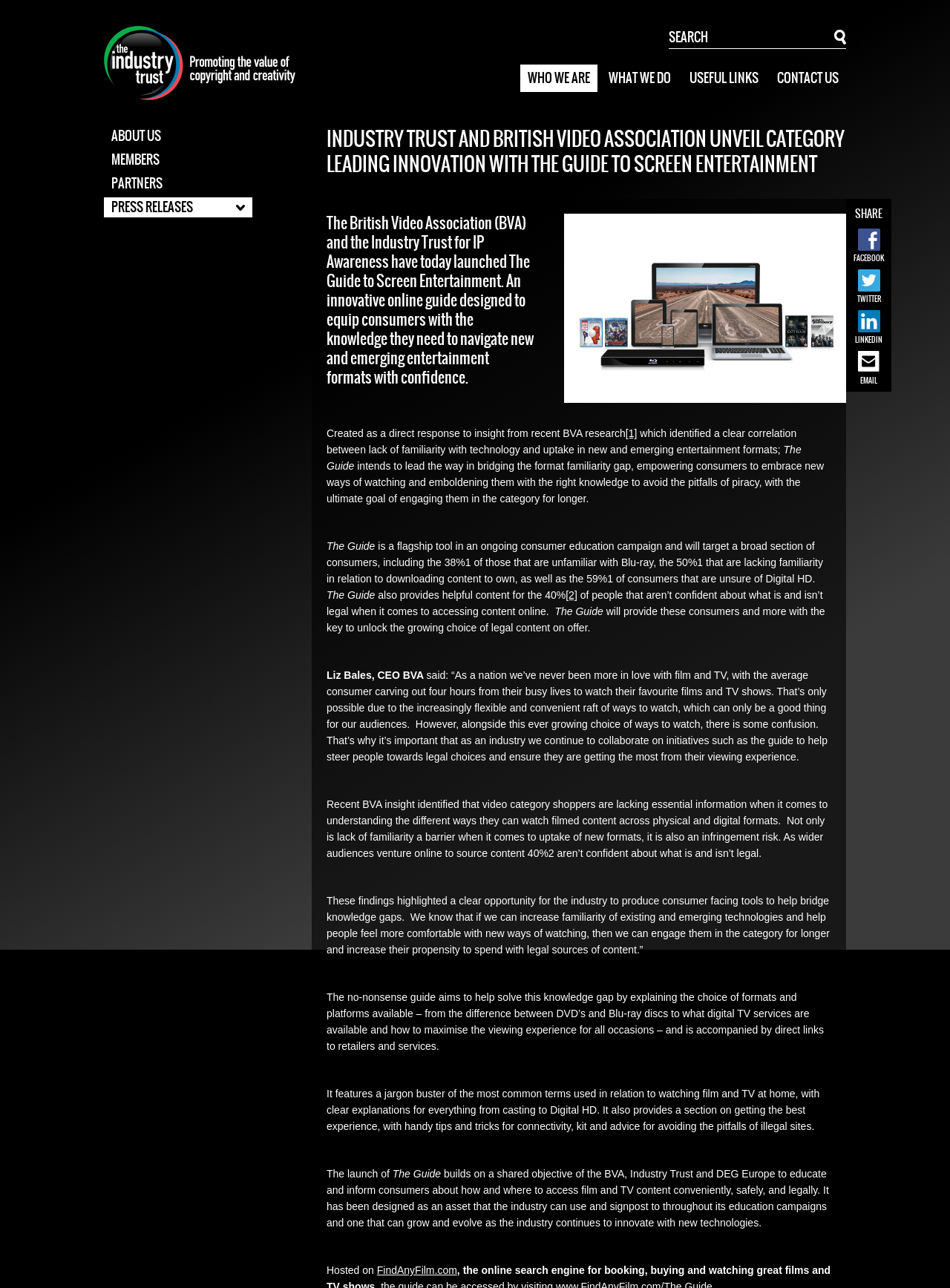Use a single word or phrase to respond to the question:
Who is the CEO of BVA?

Liz Bales